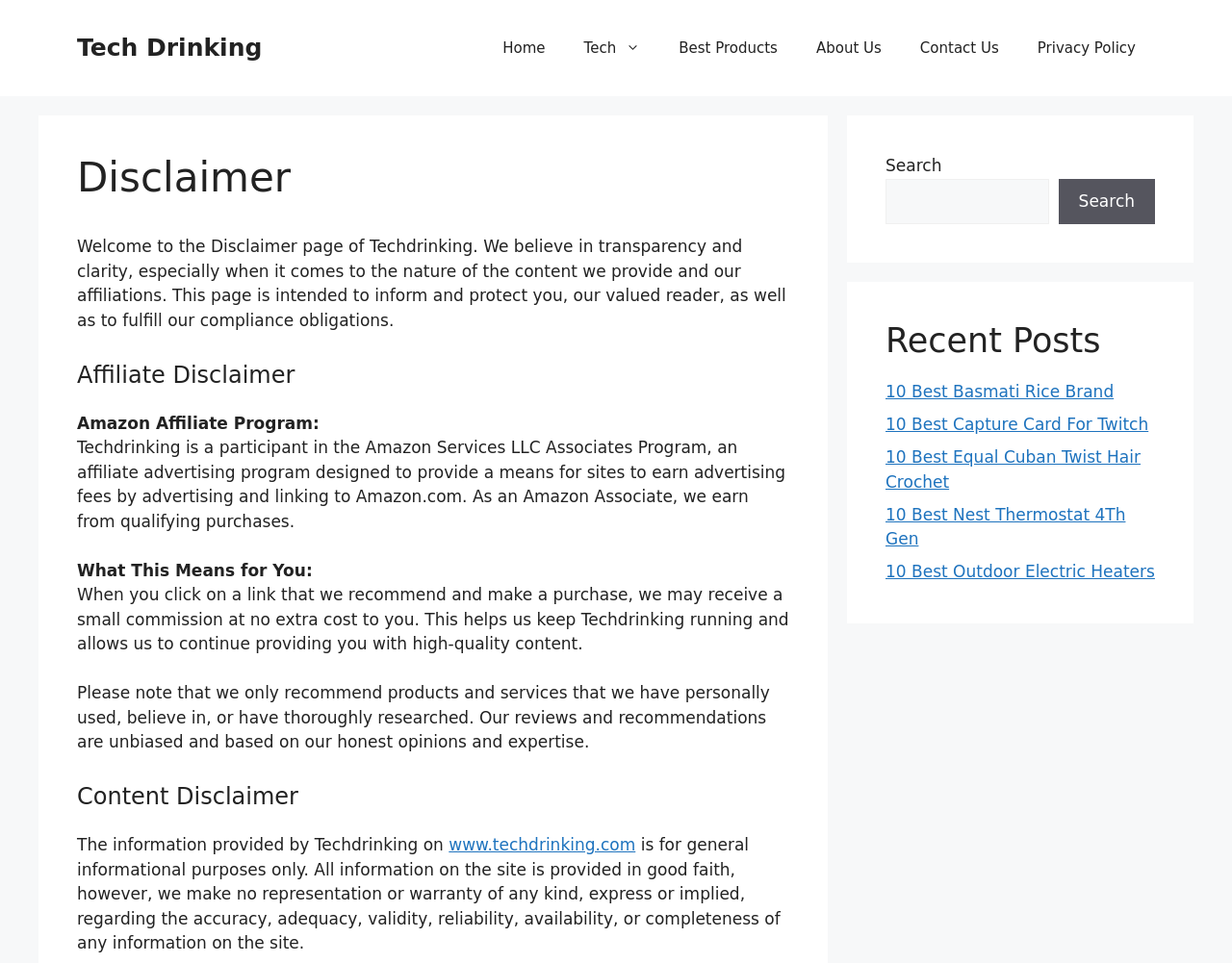Indicate the bounding box coordinates of the clickable region to achieve the following instruction: "Visit the About Us page."

[0.647, 0.02, 0.731, 0.08]